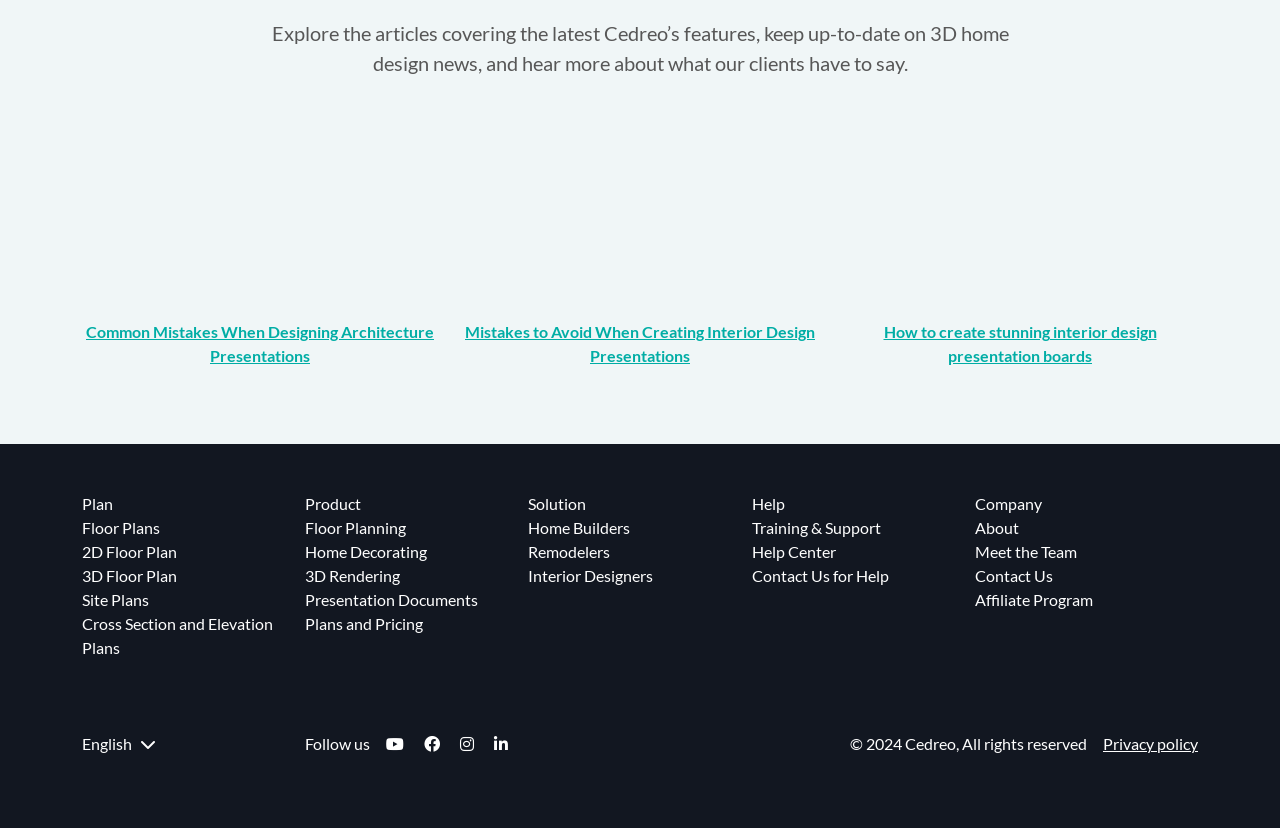Please identify the bounding box coordinates of the element's region that needs to be clicked to fulfill the following instruction: "Get help from the training and support team". The bounding box coordinates should consist of four float numbers between 0 and 1, i.e., [left, top, right, bottom].

[0.587, 0.626, 0.688, 0.649]